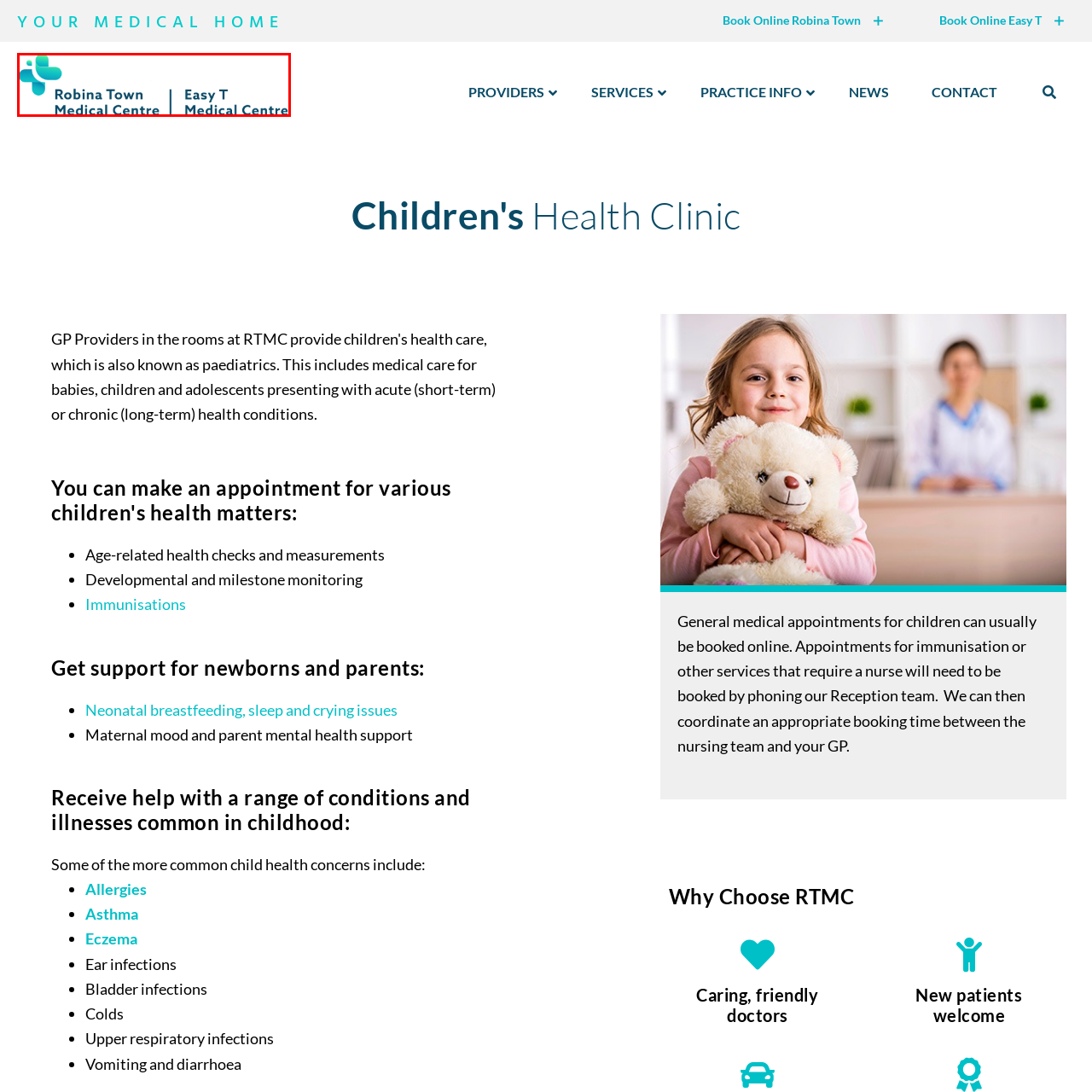Give an in-depth description of the picture inside the red marked area.

This image features the logo for Robina Town Medical Centre and Easy T Medical Centre, showcasing a modern, clean design. The logo incorporates a stylized cross in teal and green hues, symbolizing health and wellbeing, alongside the names of the two medical facilities in a bold, professional font. Positioned at the forefront of the brand's visual identity, this logo reflects the commitment to providing quality healthcare services to the community.